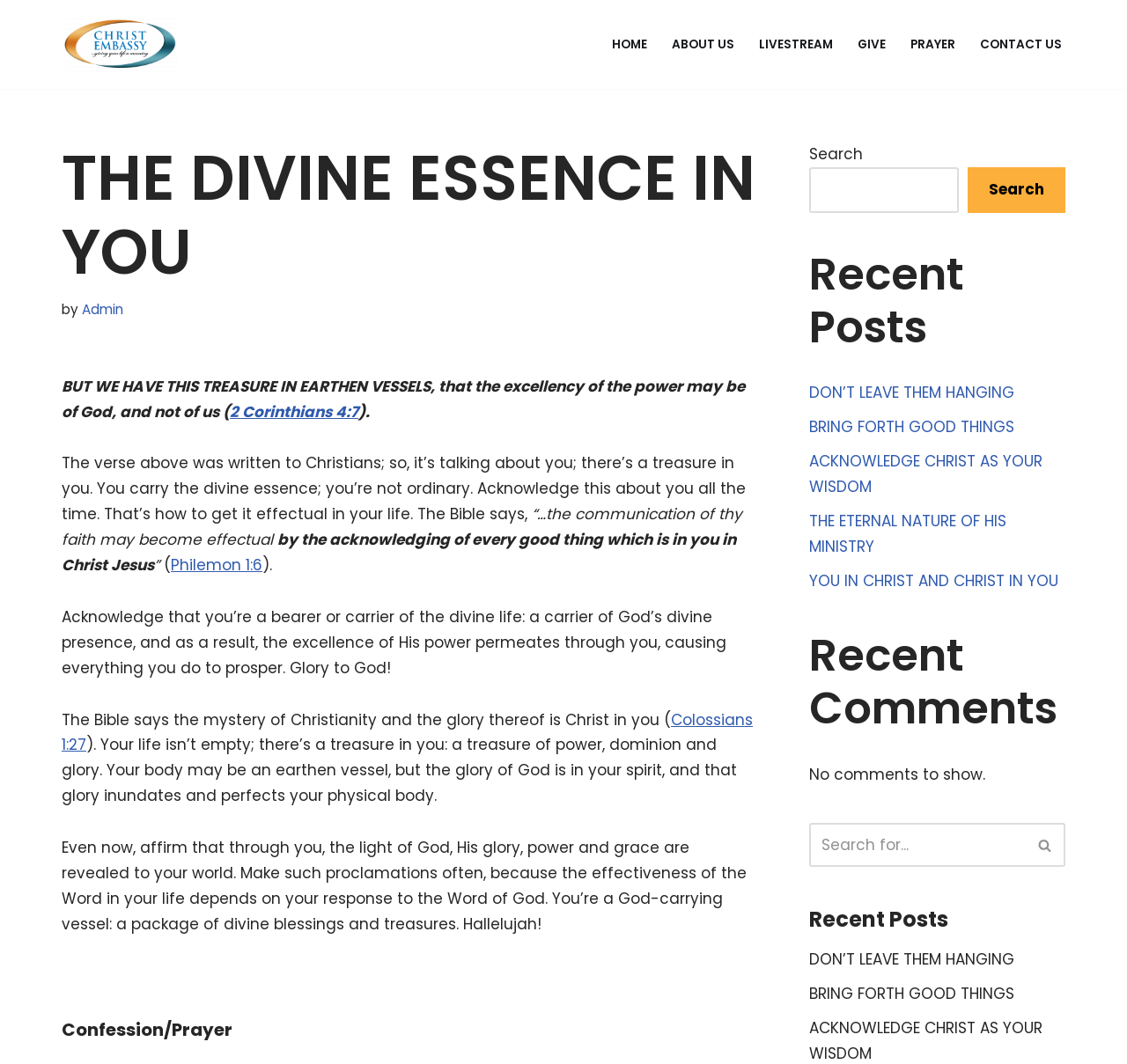Provide your answer in a single word or phrase: 
What is the main topic of the webpage?

Christianity